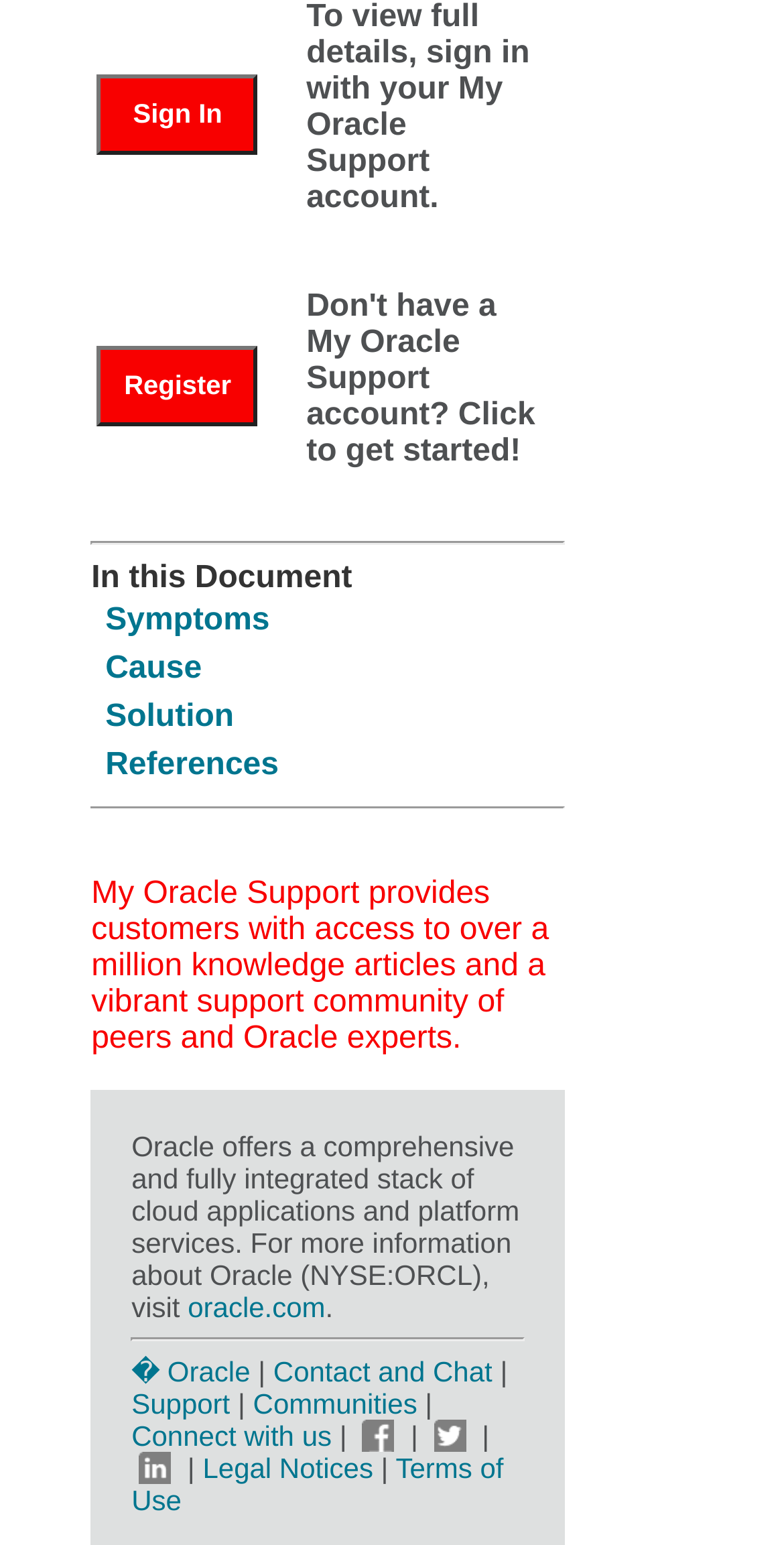Extract the bounding box of the UI element described as: "newsletter".

None